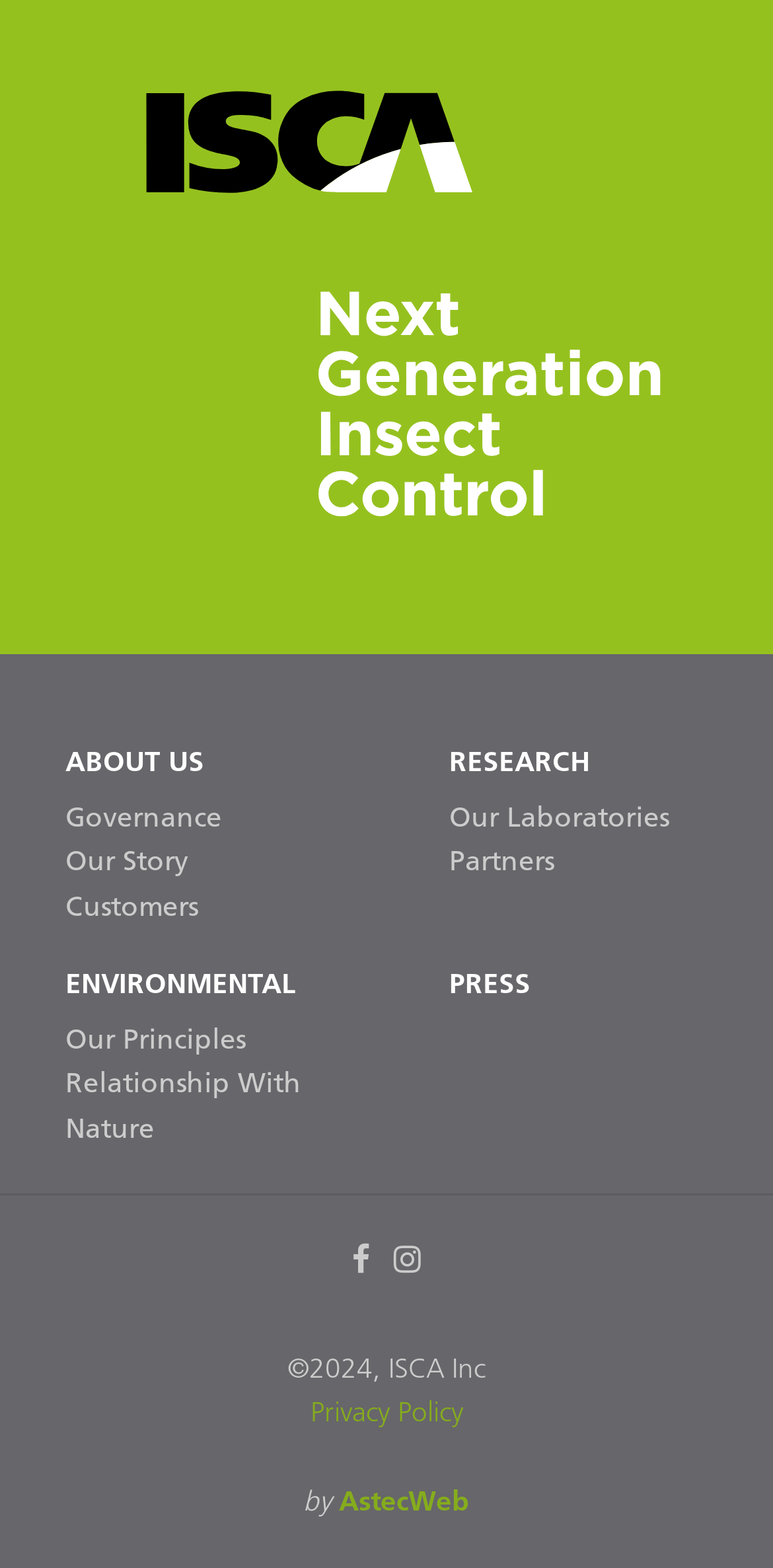Highlight the bounding box coordinates of the element you need to click to perform the following instruction: "learn about Our Story."

[0.085, 0.541, 0.244, 0.56]